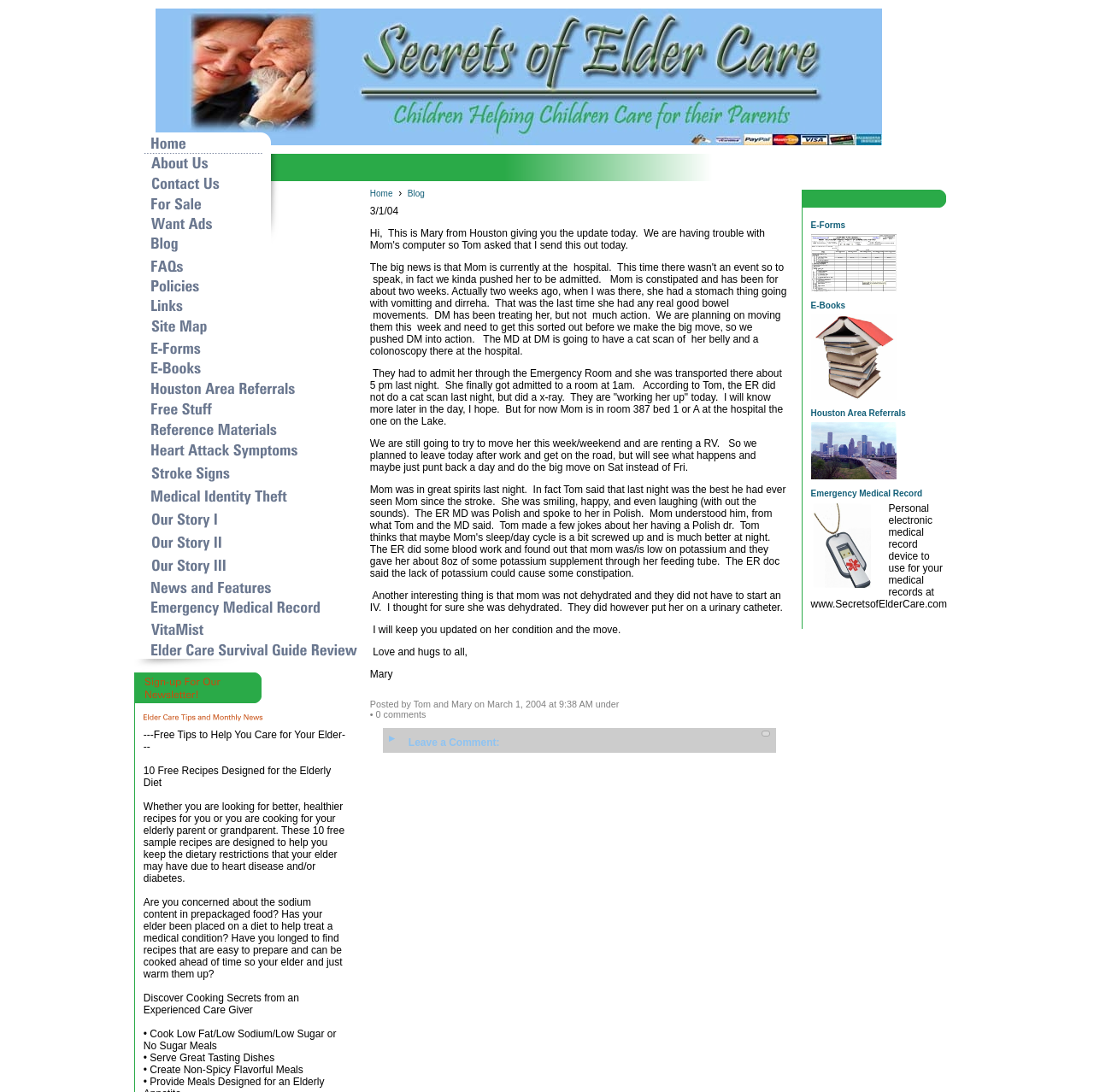Could you highlight the region that needs to be clicked to execute the instruction: "Browse For Sale"?

[0.138, 0.181, 0.184, 0.192]